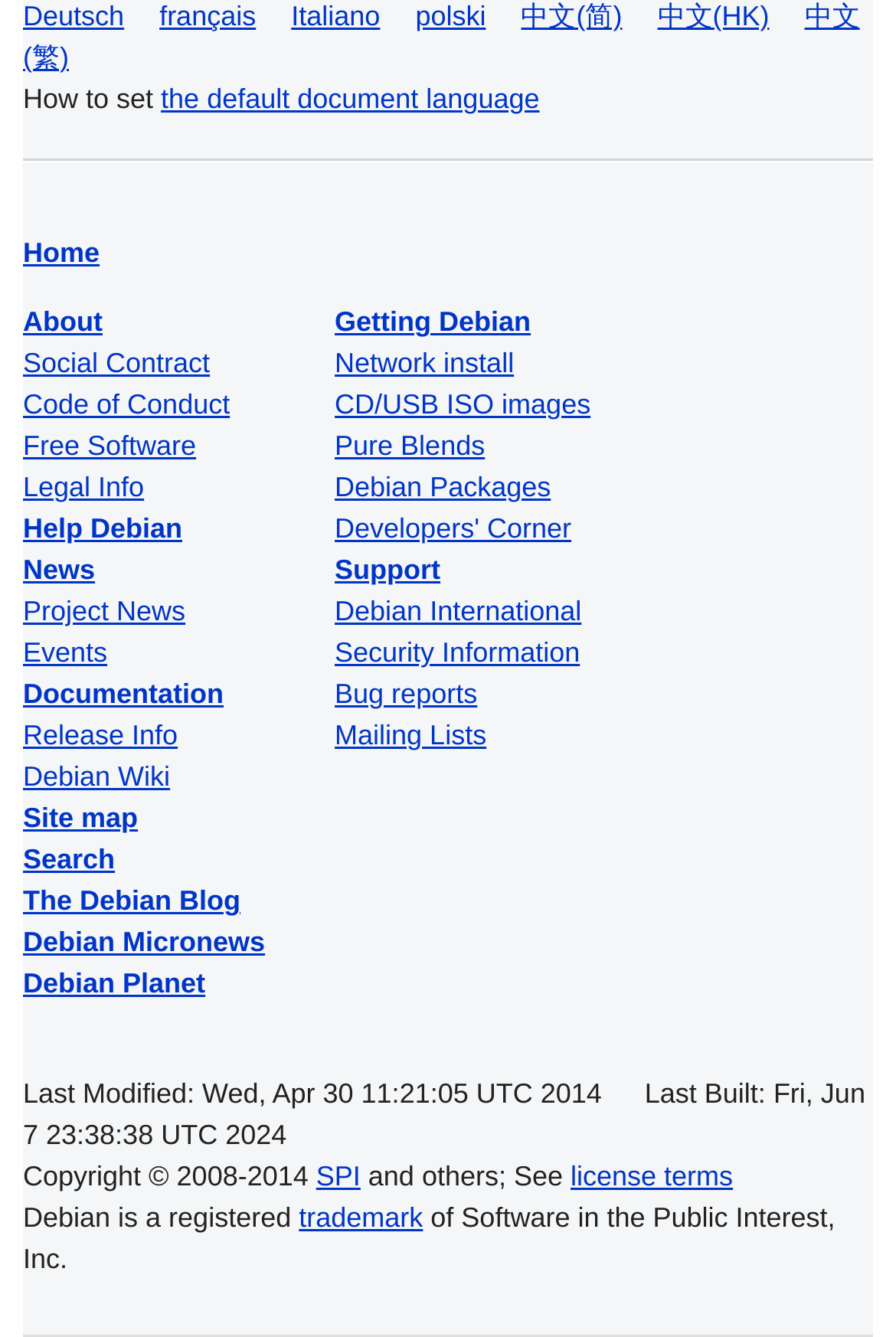Please answer the following question using a single word or phrase: What type of information can be found in the 'Documentation' section?

release info and wiki